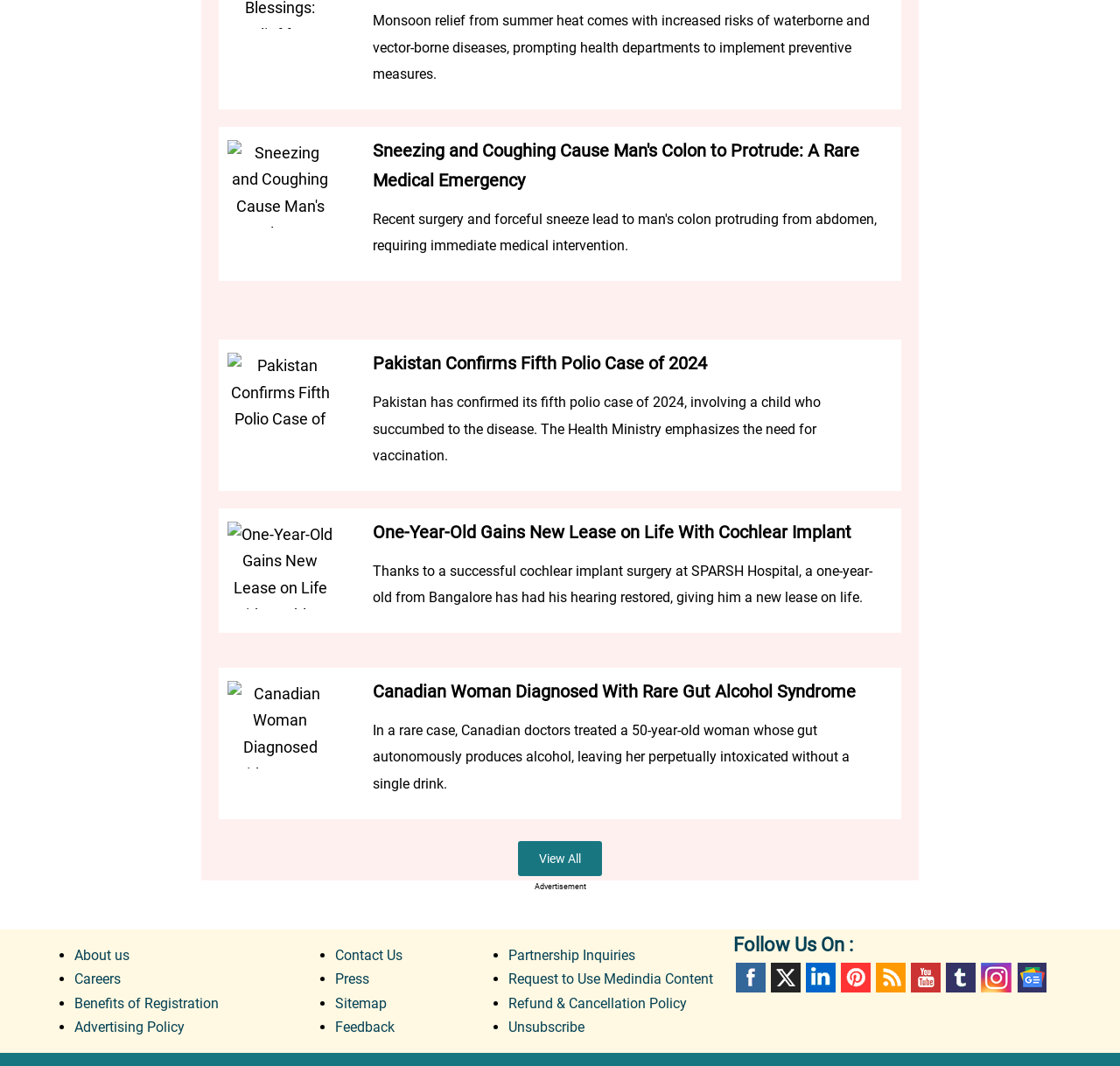Provide the bounding box coordinates of the section that needs to be clicked to accomplish the following instruction: "Follow Medindia on Facebook."

[0.657, 0.902, 0.685, 0.932]